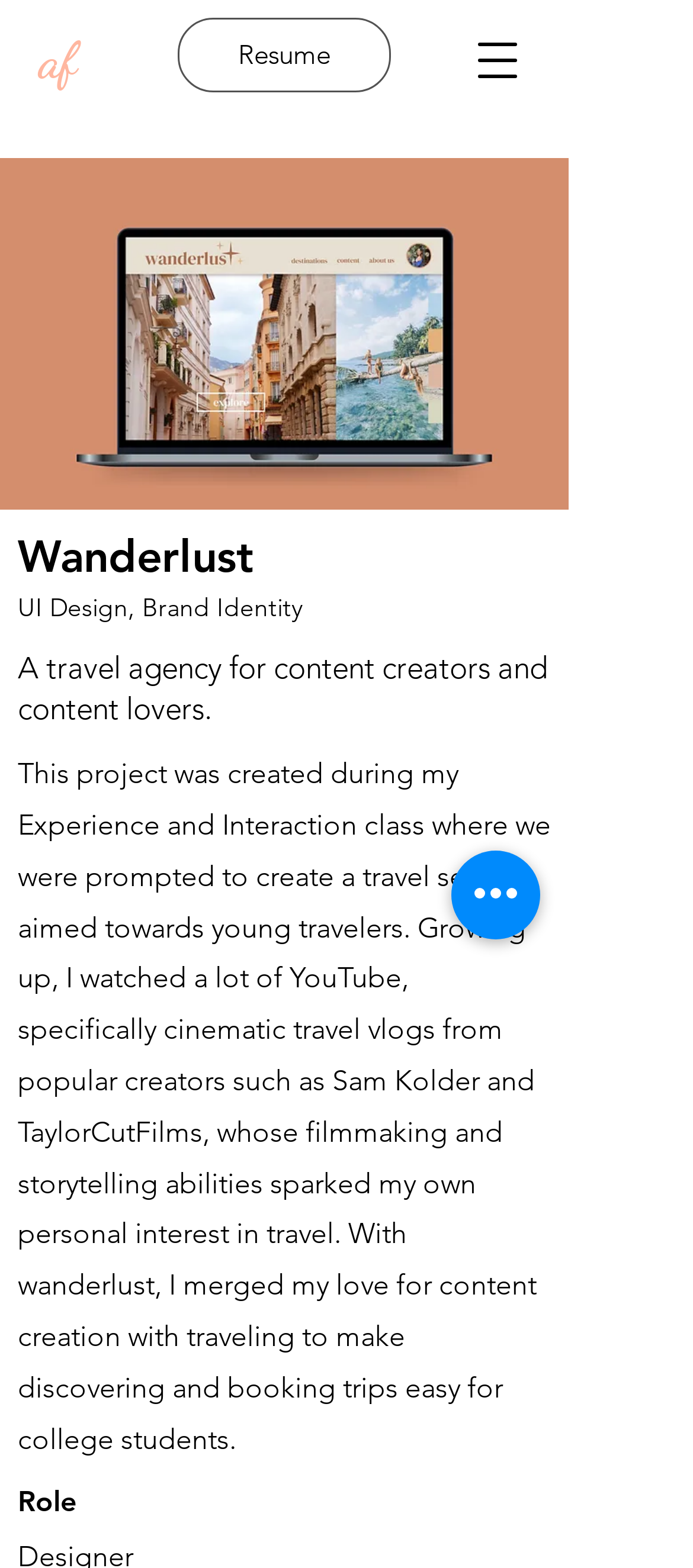Provide a short, one-word or phrase answer to the question below:
What is the target audience of the travel agency?

College students